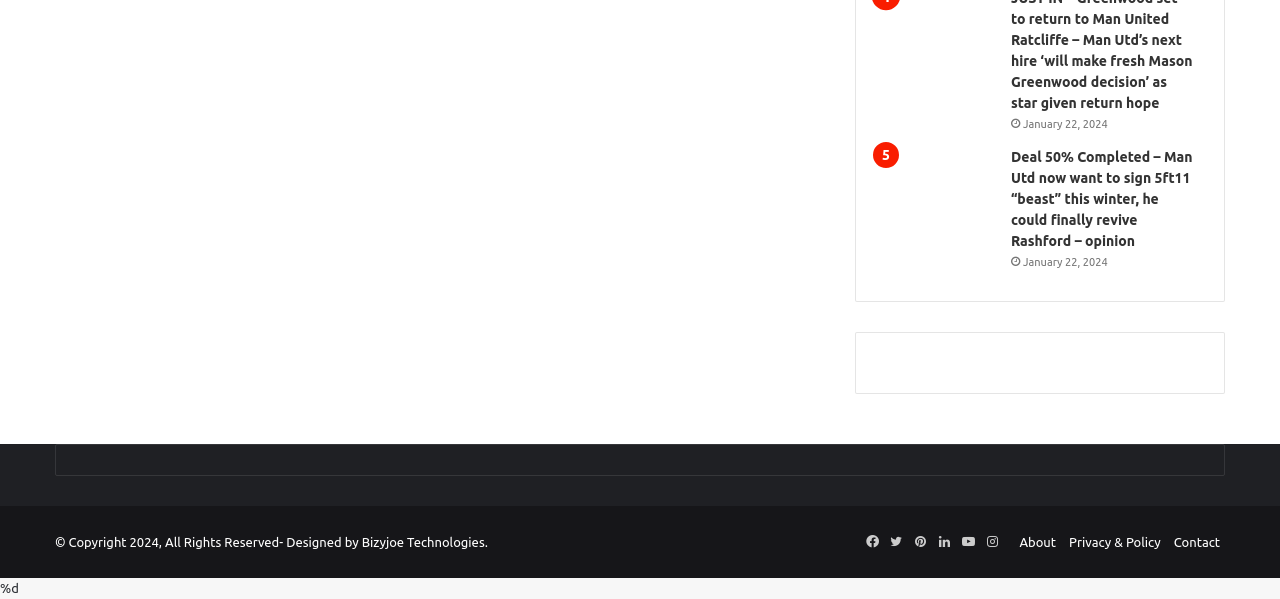Find the bounding box coordinates of the clickable area that will achieve the following instruction: "contact us".

[0.917, 0.894, 0.953, 0.917]